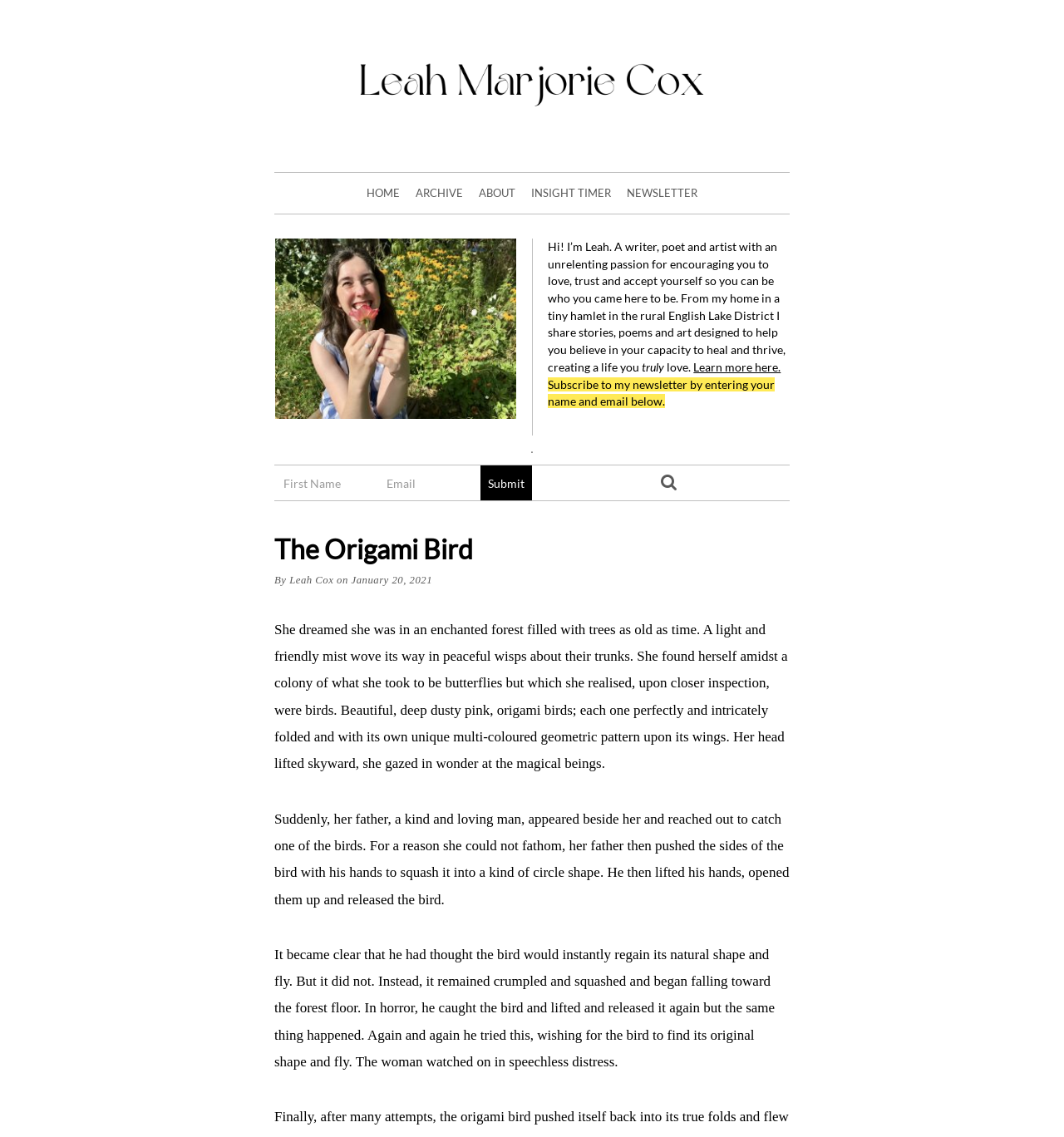Determine the title of the webpage and give its text content.

The Origami Bird